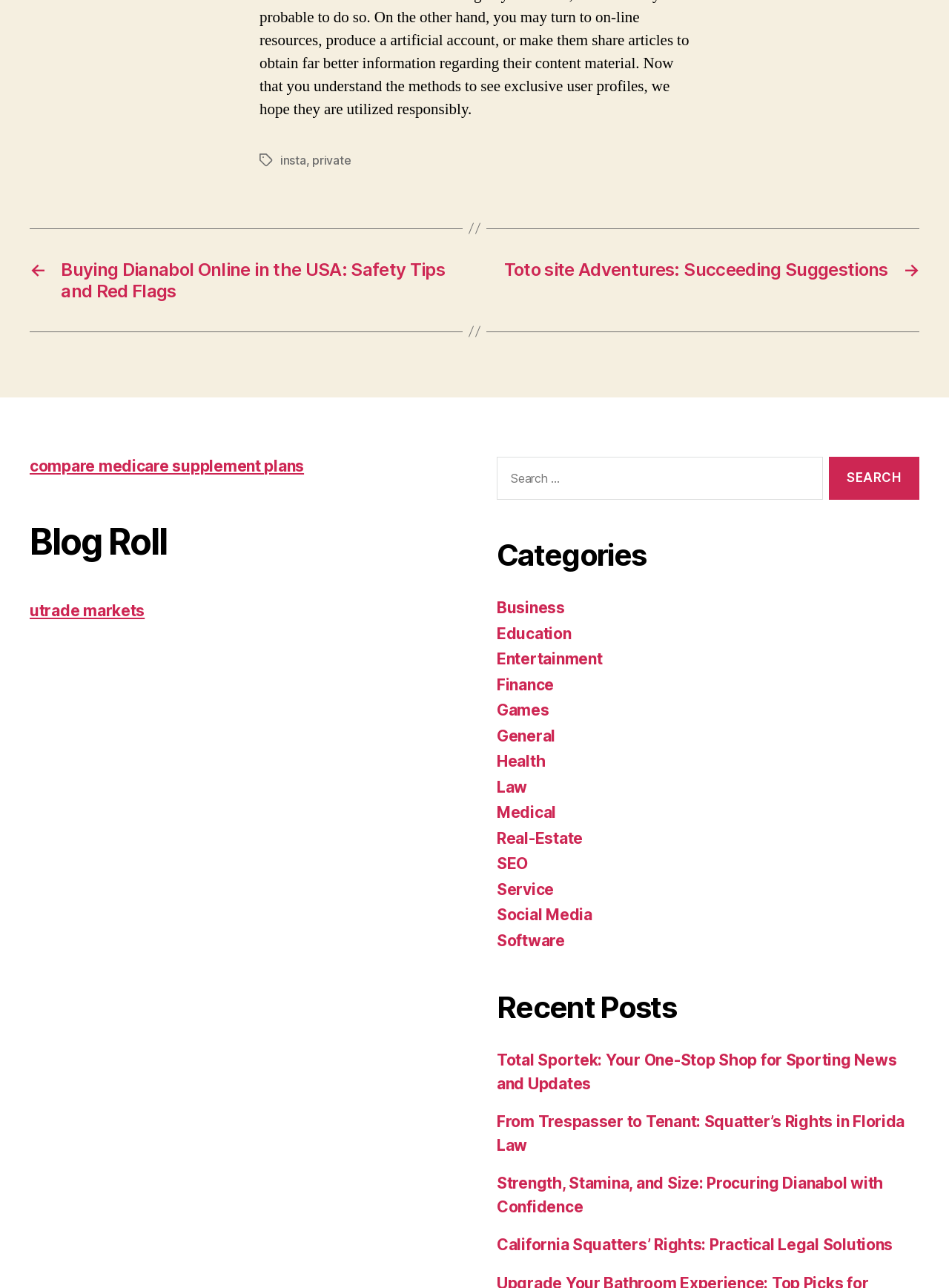Identify the bounding box coordinates for the UI element described as follows: "parent_node: Search for: value="Search"". Ensure the coordinates are four float numbers between 0 and 1, formatted as [left, top, right, bottom].

[0.873, 0.354, 0.969, 0.388]